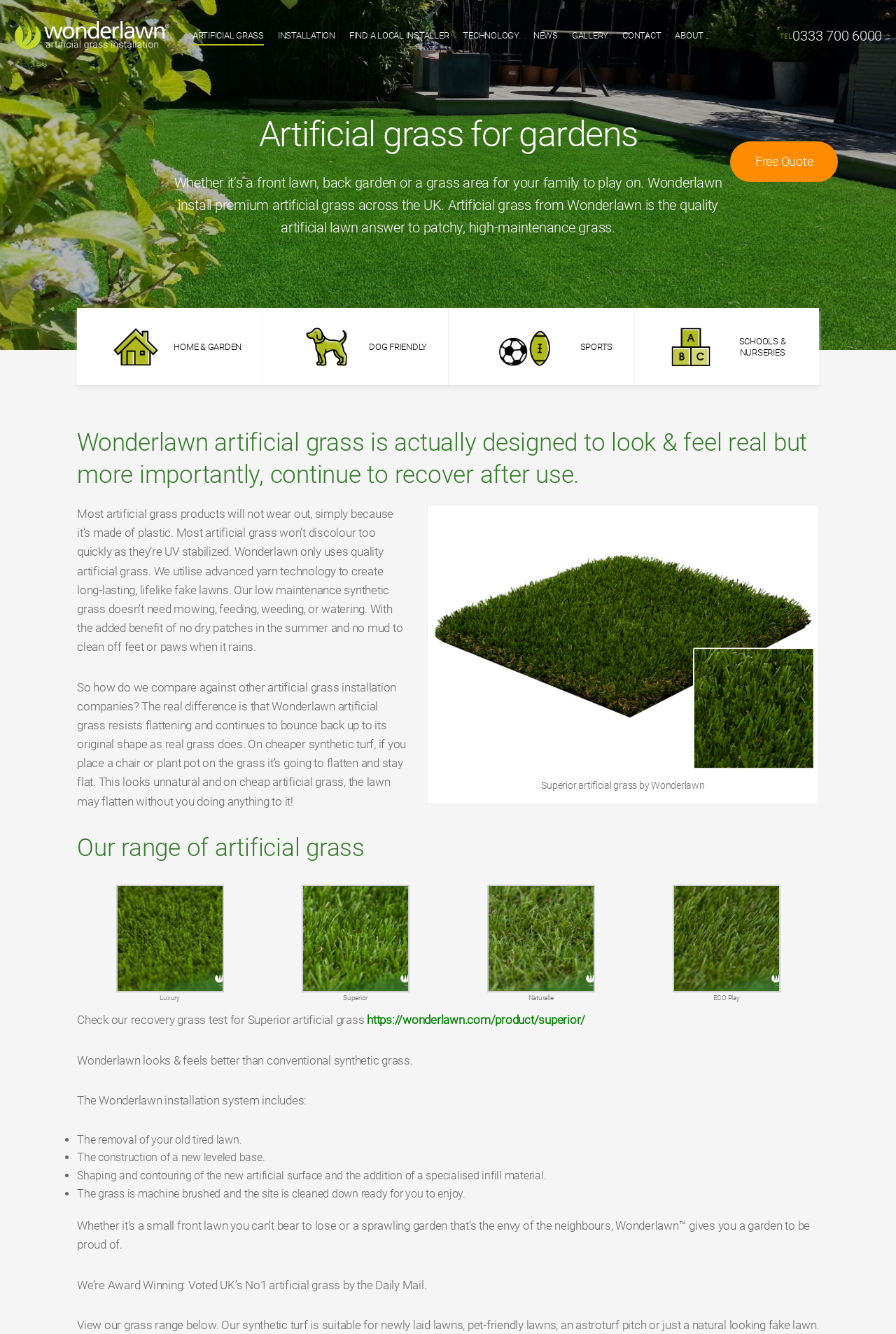What types of artificial grass does Wonderlawn offer?
Answer the question with as much detail as you can, using the image as a reference.

The types of artificial grass can be found in the 'Our range of artificial grass' section, which lists four options: Luxury, Superior, Naturalle, and Urban Play, each with a brief description and an image.